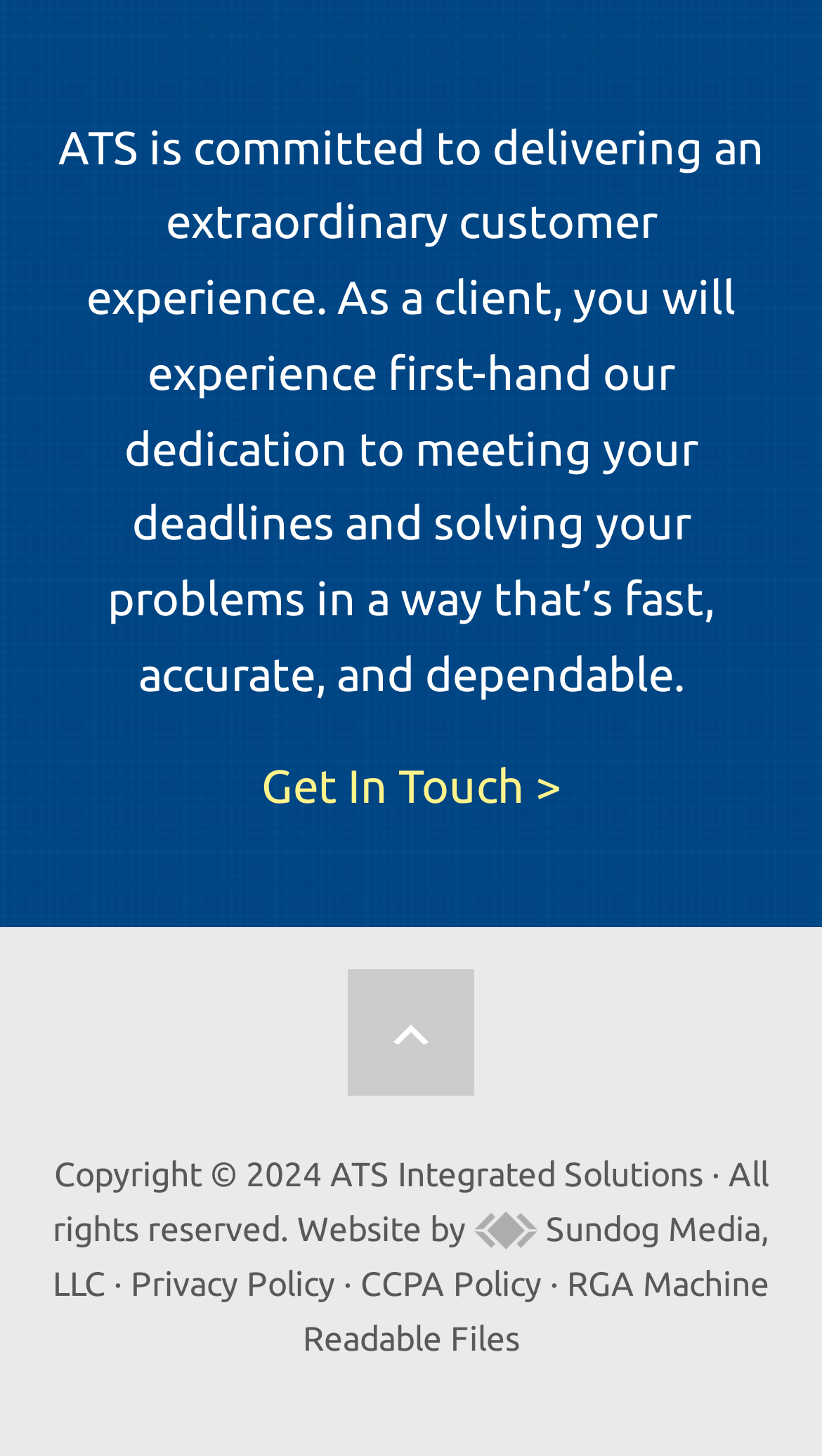What is the copyright year of the website? Refer to the image and provide a one-word or short phrase answer.

2024